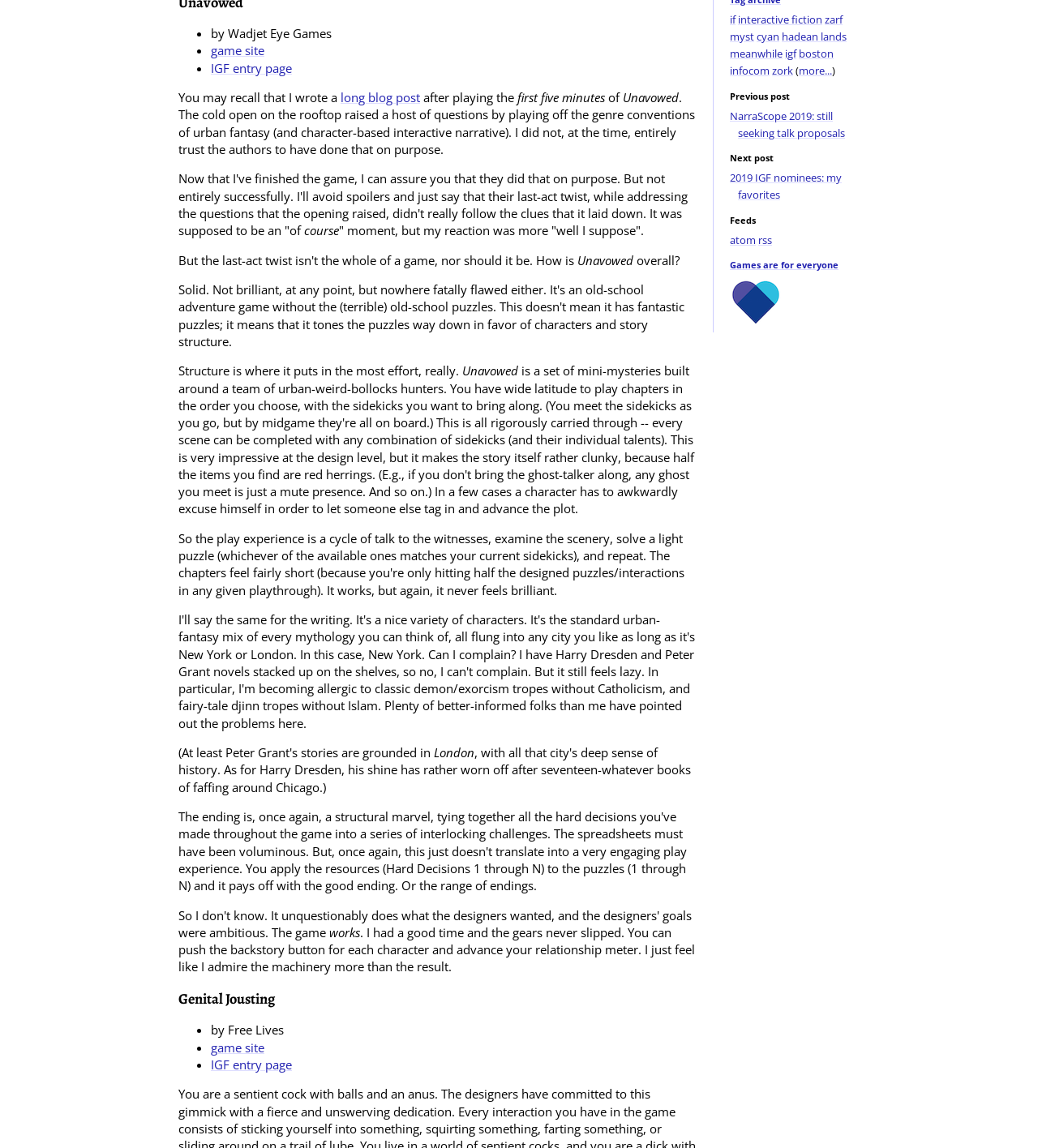Based on the element description "Games are for everyone", predict the bounding box coordinates of the UI element.

[0.703, 0.225, 0.808, 0.236]